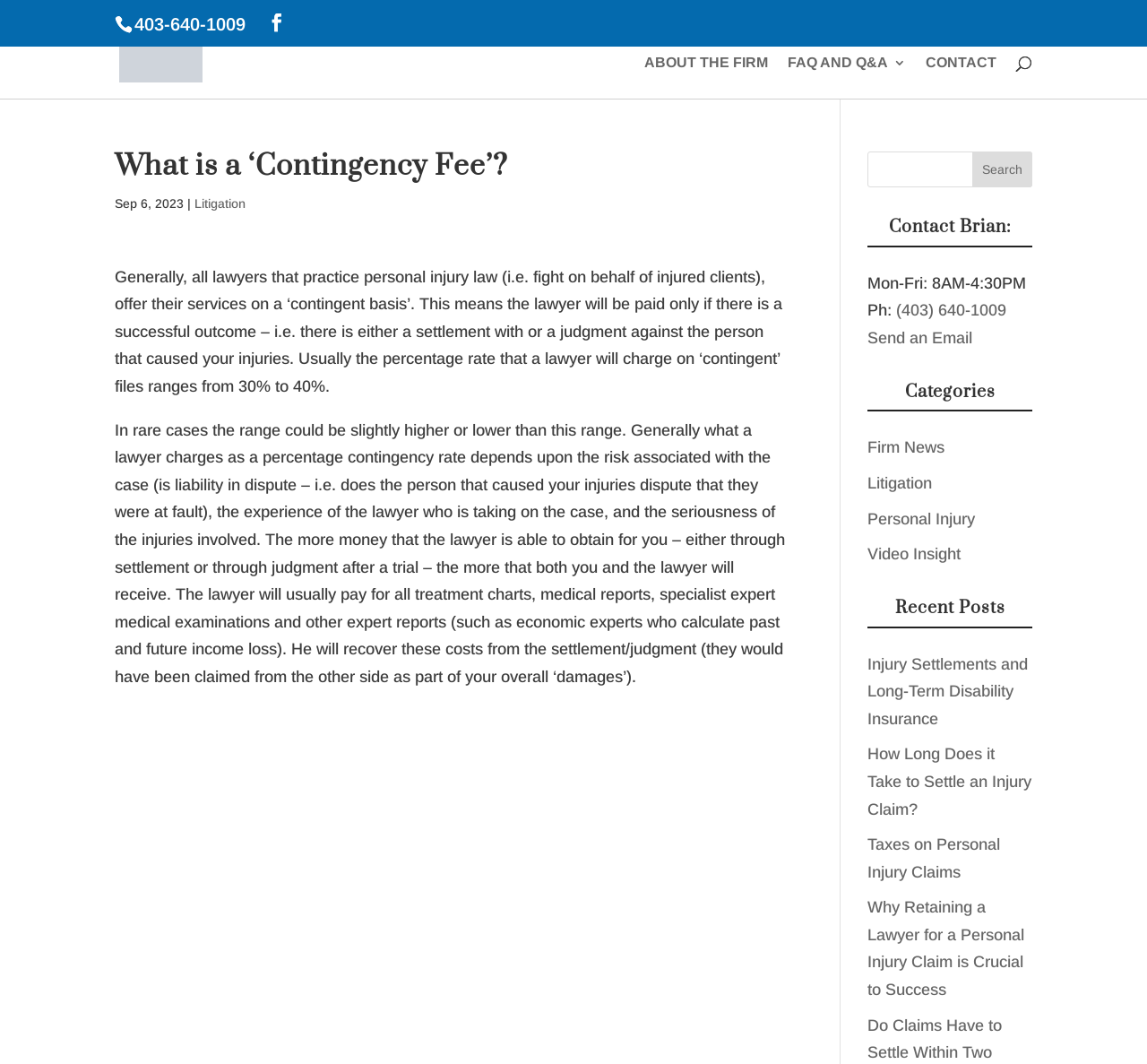Based on the visual content of the image, answer the question thoroughly: What are the categories listed on the right side of the page?

I found these categories by looking at the 'Categories' section on the right side of the page, which lists these four categories as links.